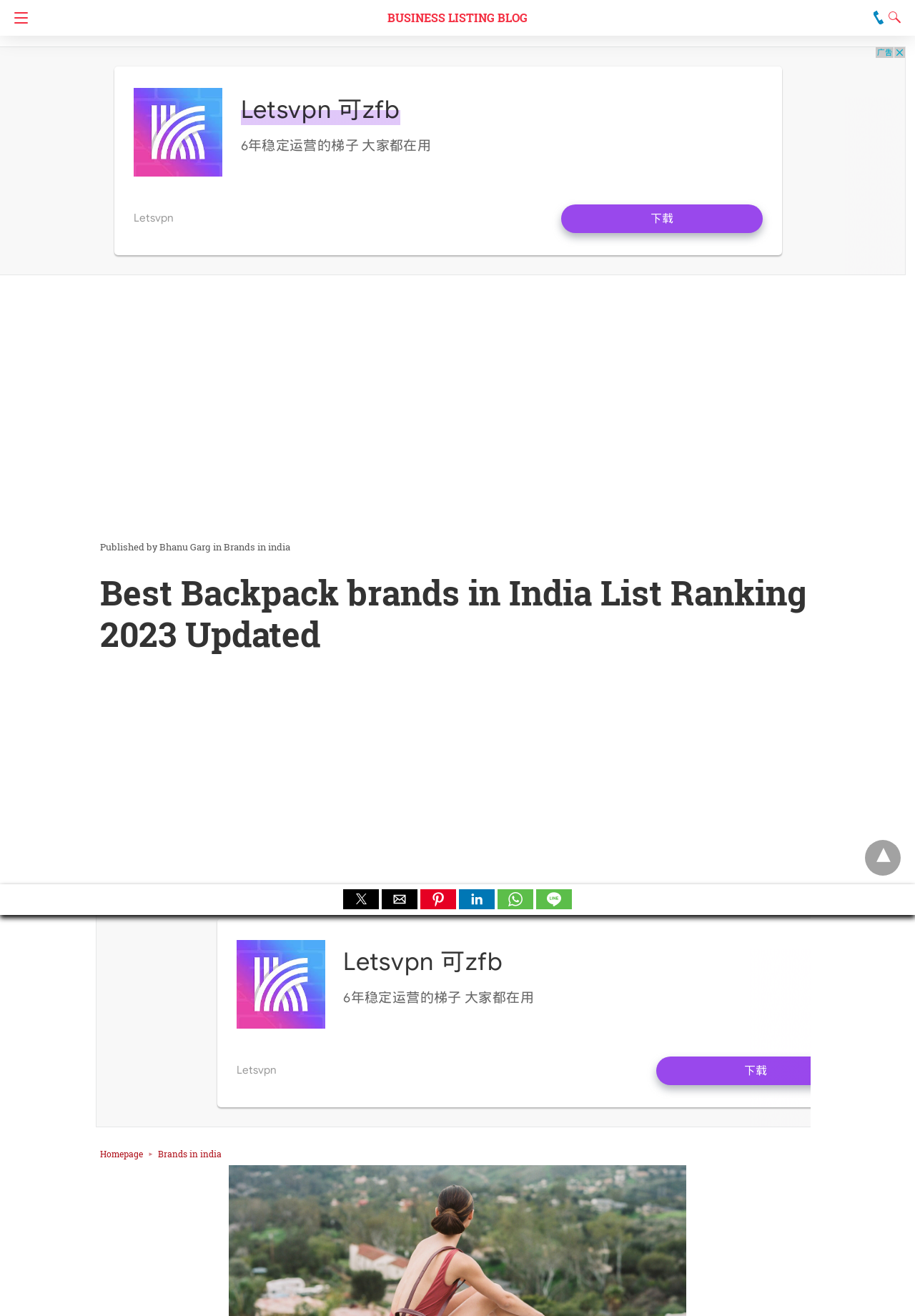Analyze and describe the webpage in a detailed narrative.

The webpage appears to be a blog post about the best backpack brands in India, with a focus on ranking and listing. At the top left corner, there is a navigation button and a link to the "Business Listing Blog". On the top right corner, there is a search button. 

Below the top navigation, there is a large advertisement region that spans most of the width of the page. Within this region, there are several elements, including a header with the title "Best Backpack brands in India List Ranking 2023 Updated", and three lines of text: "Bhanu Garg", "in", and a link to "Brands in india". 

There are two more advertisement regions, one below the first and another at the bottom of the page. The bottom advertisement region contains two links: "Homepage ►" and "Brands in india". 

On the right side of the page, there are five social media buttons: Twitter, Email, Pinterest, LinkedIn, and WhatsApp, each with its corresponding icon. The WhatsApp and Line links have accompanying images. 

At the bottom right corner, there is a link with a downward arrow symbol "▾".